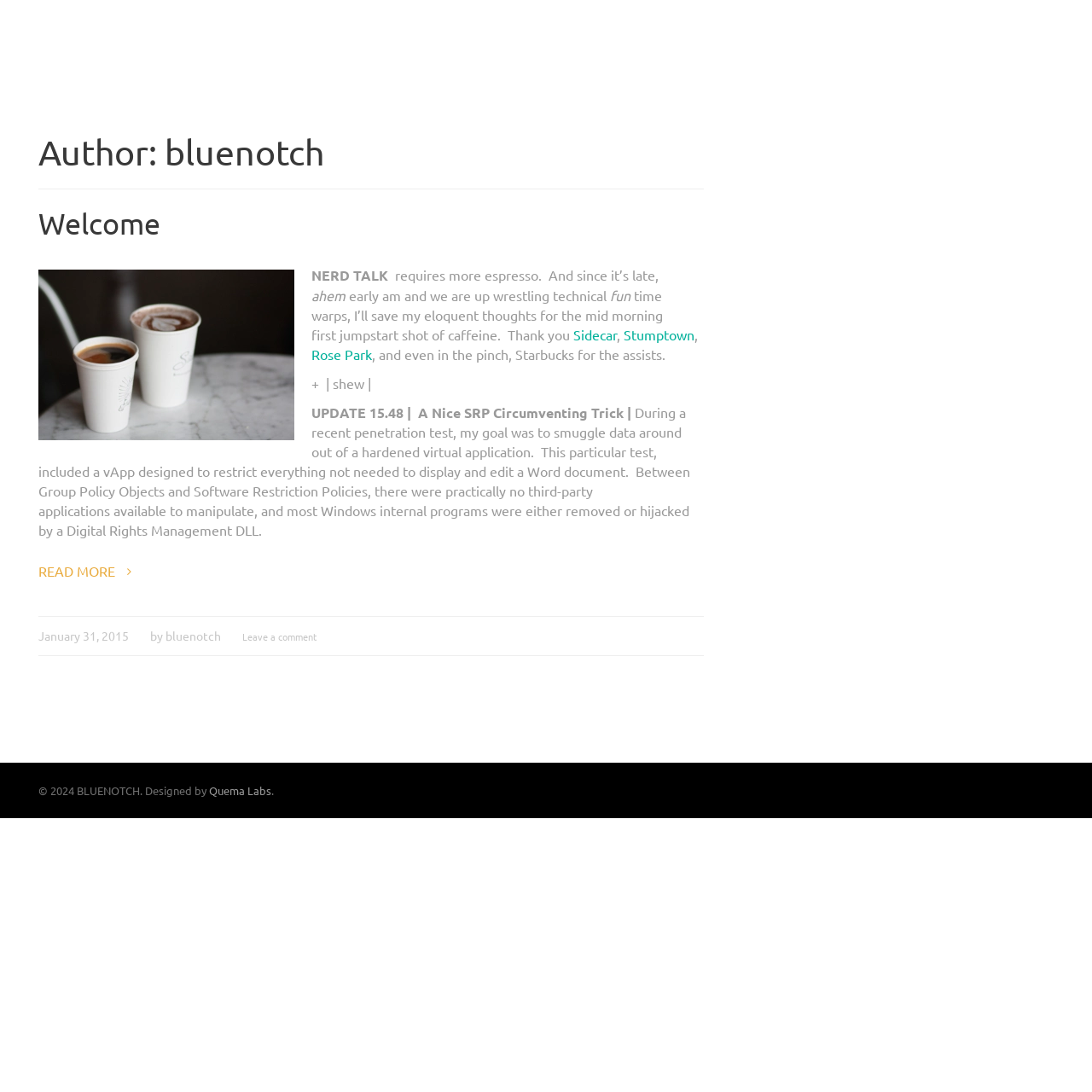Select the bounding box coordinates of the element I need to click to carry out the following instruction: "Read the article about circumventing trick".

[0.035, 0.369, 0.632, 0.493]